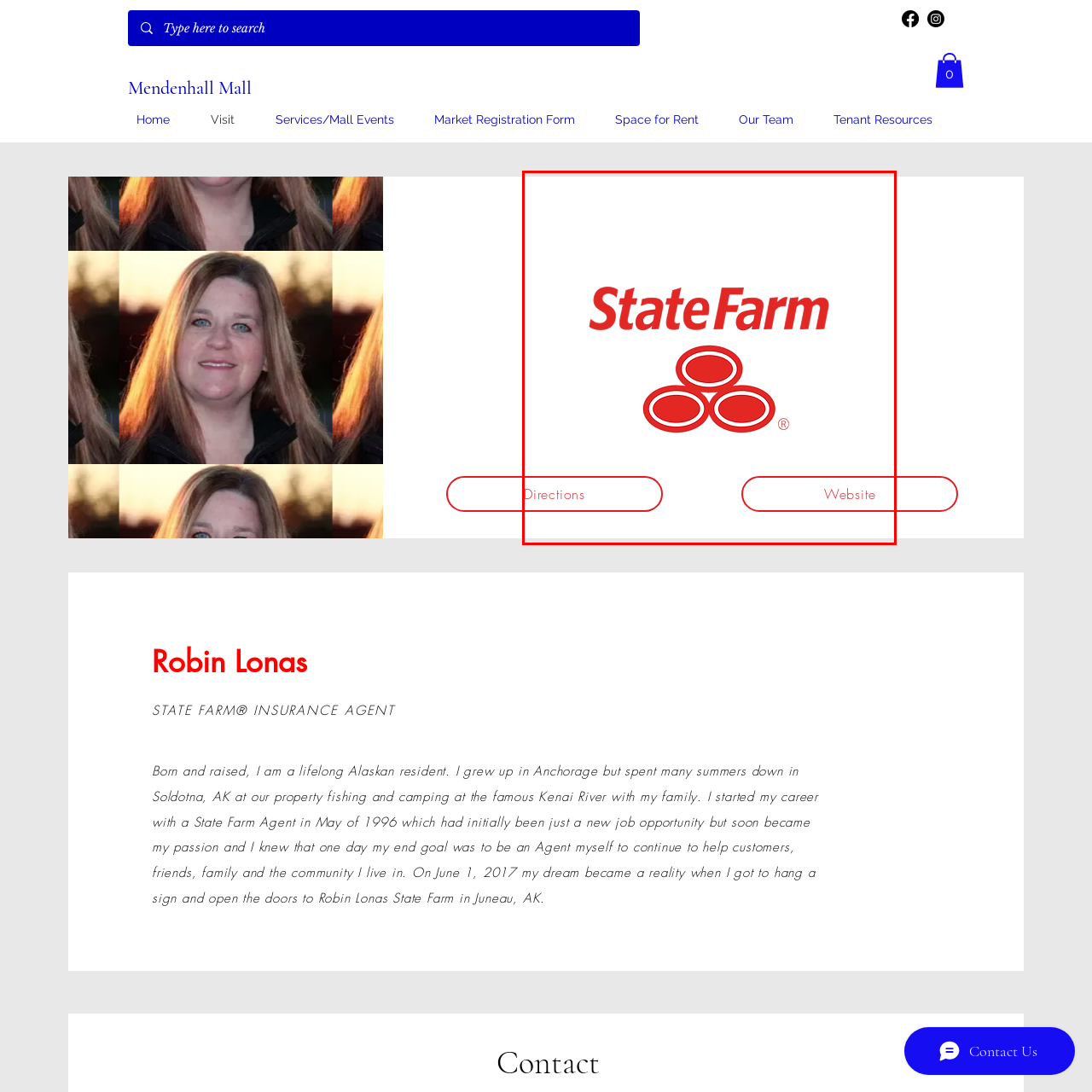View the element within the red boundary, What is the purpose of the visual design? 
Deliver your response in one word or phrase.

engage visitors